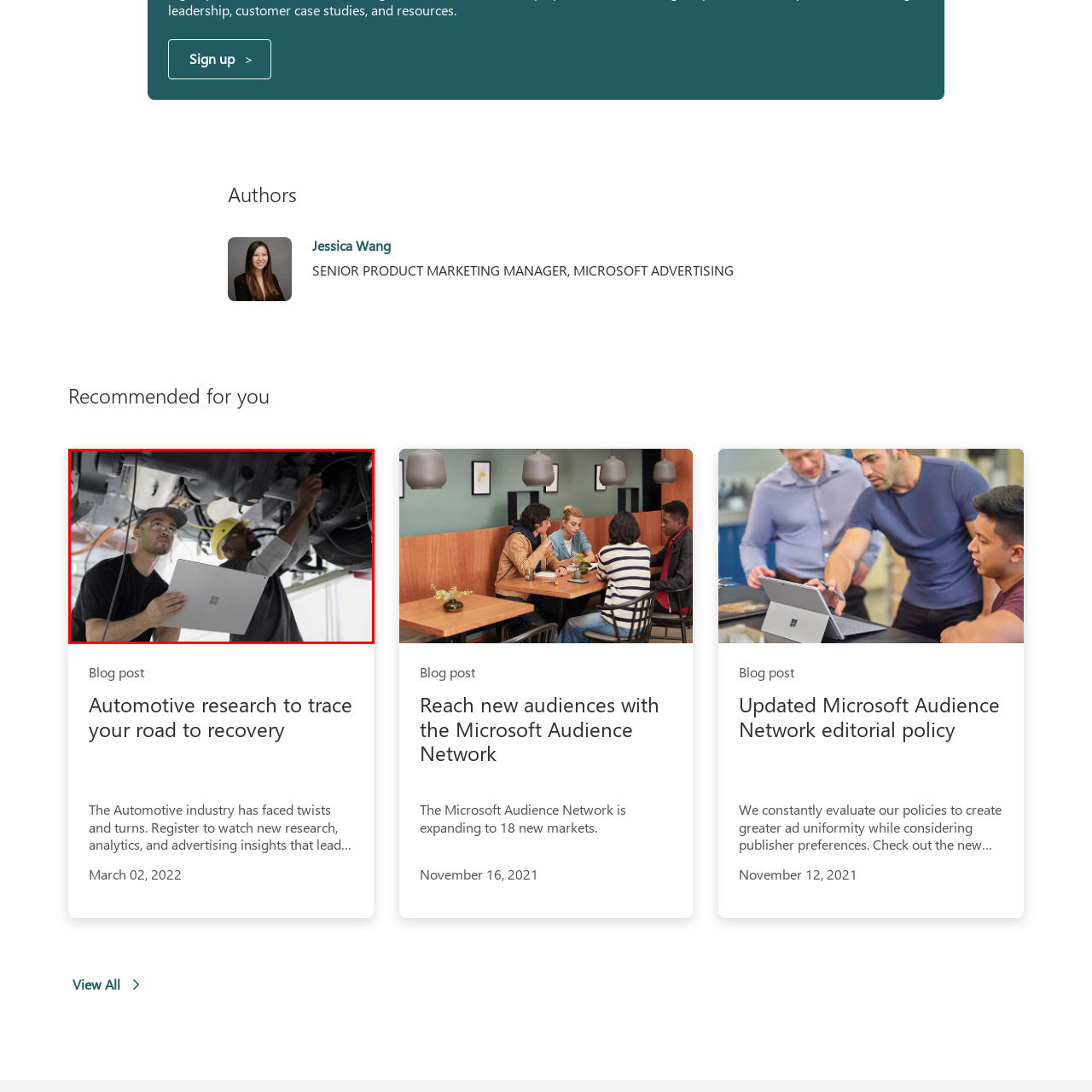Concentrate on the image highlighted by the red boundary and deliver a detailed answer to the following question, using the information from the image:
What is the color of the hard hat?

In the image, one of the mechanics is wearing a hard hat, and the caption specifically mentions that it is yellow. This indicates that the hard hat is a safety precaution and is a distinctive feature of the mechanic's attire.